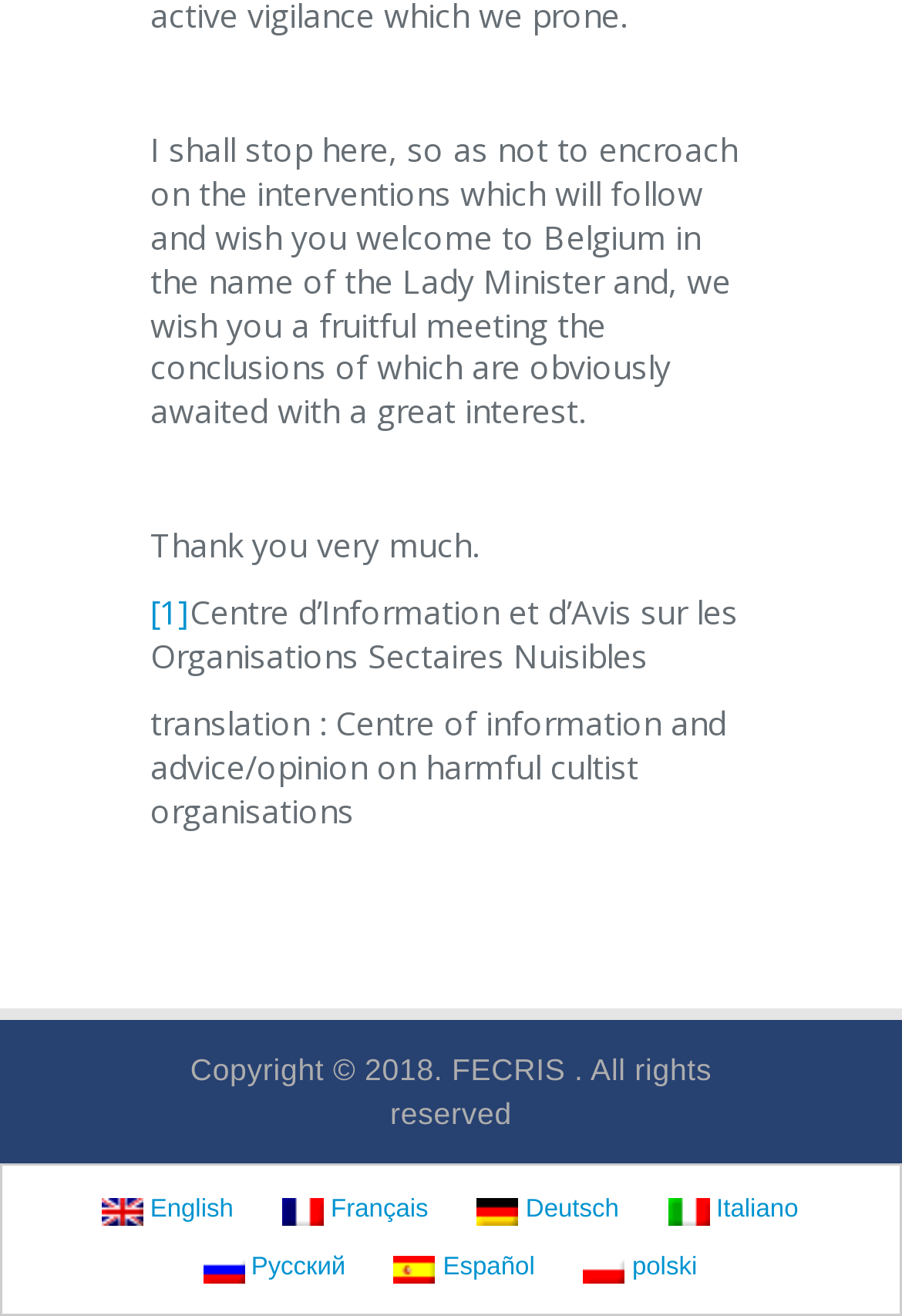Please find the bounding box coordinates of the element's region to be clicked to carry out this instruction: "Click on the link '[1]' ".

[0.167, 0.448, 0.21, 0.482]